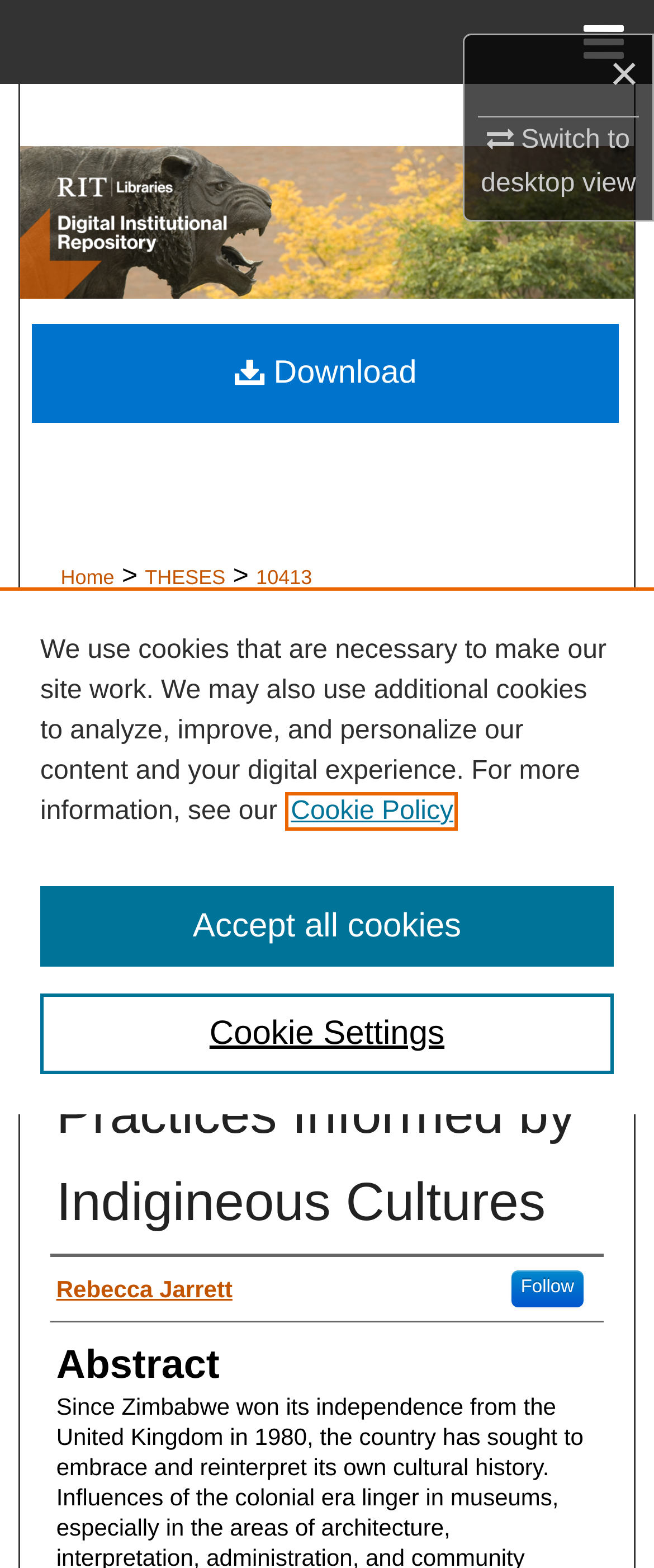Provide a single word or phrase answer to the question: 
What is the title of the thesis?

Decolonization of Zimbabwean Museums